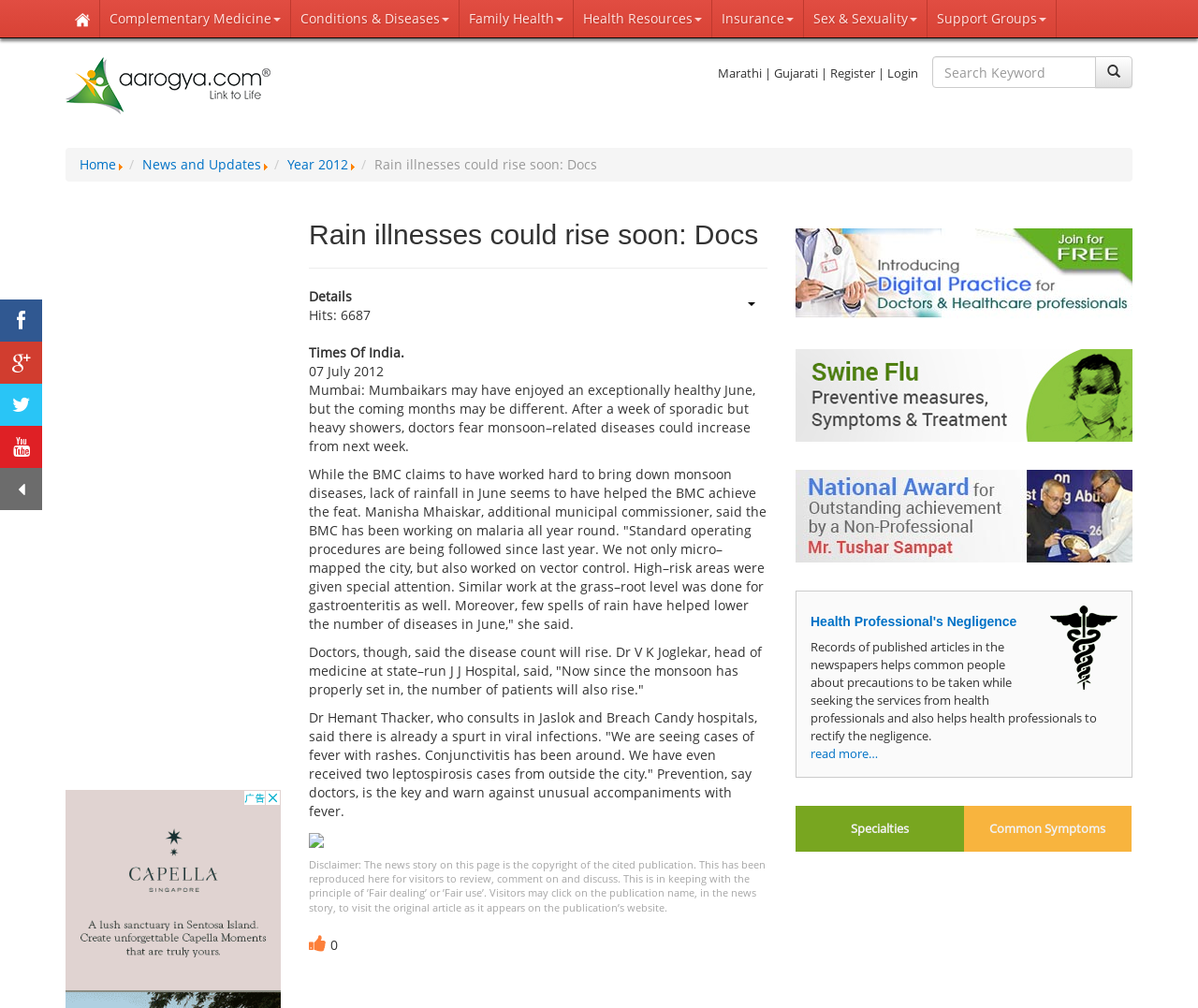Can you determine the bounding box coordinates of the area that needs to be clicked to fulfill the following instruction: "Click on the 'Home' link"?

[0.055, 0.0, 0.084, 0.037]